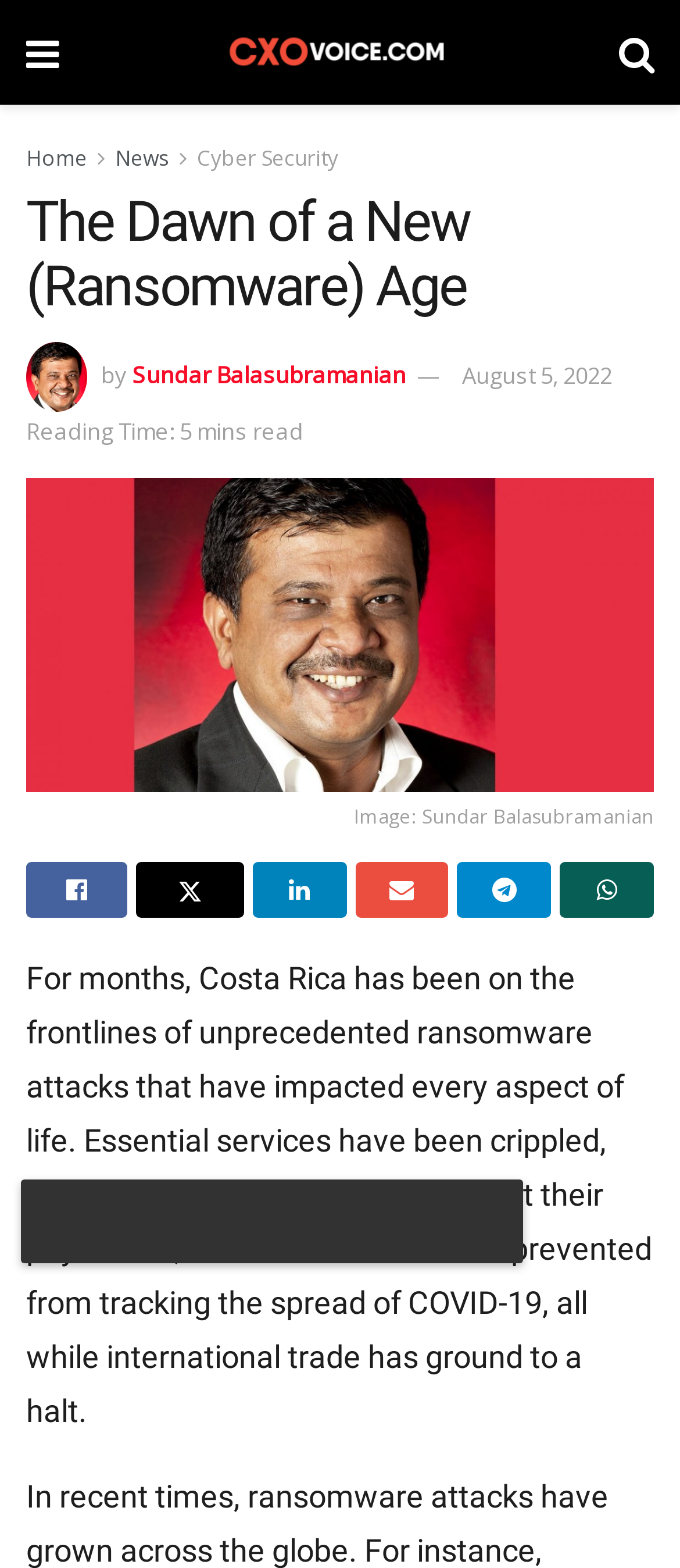What is the main image of this article about?
Look at the image and answer the question with a single word or phrase.

Sundar Balasubramanian